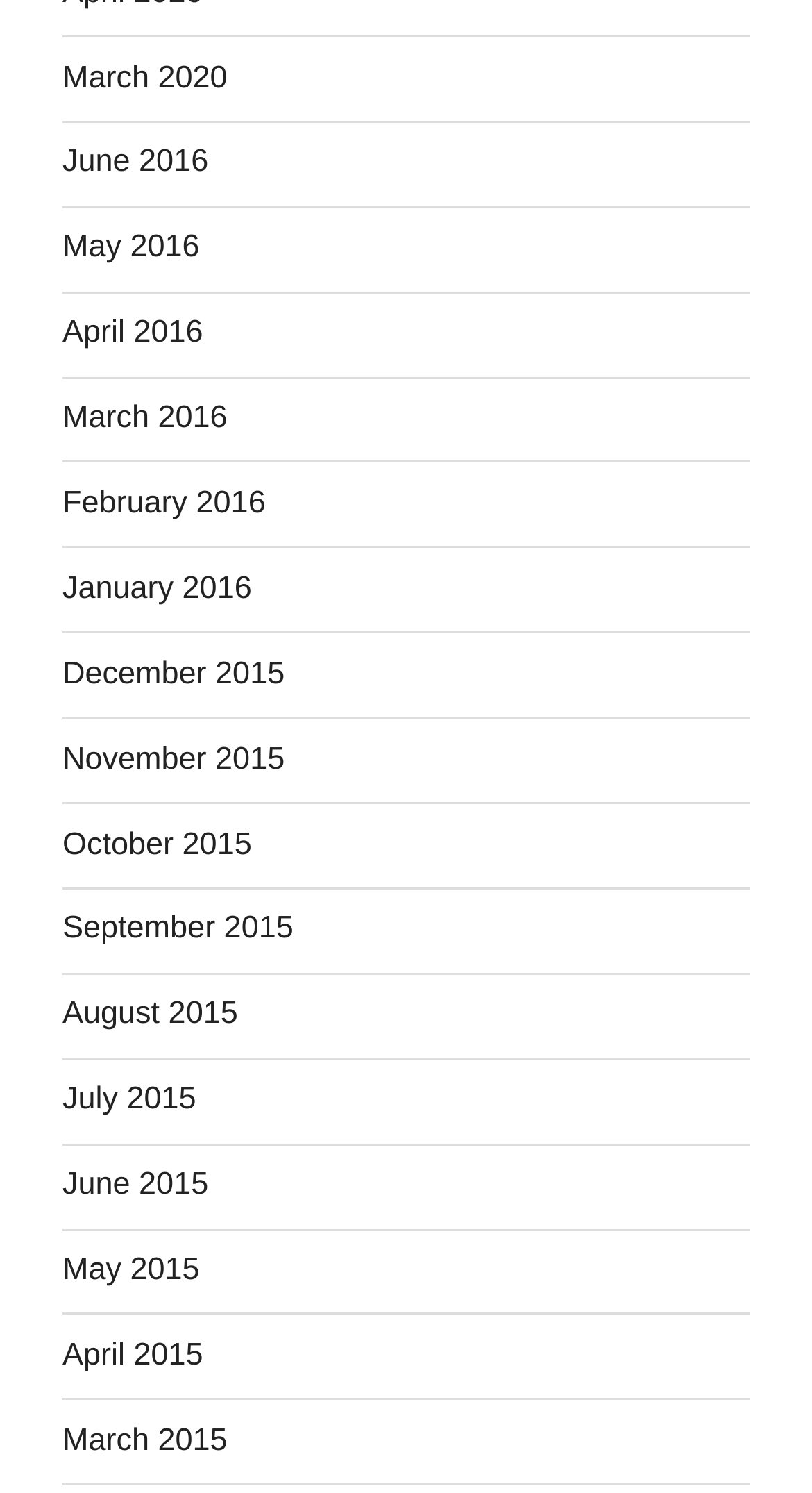Please provide a short answer using a single word or phrase for the question:
Are the months listed in chronological order?

No